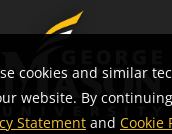What is the theme of the background in the image?
Using the information presented in the image, please offer a detailed response to the question.

The background of the image is characterized by a dark theme, which emphasizes the university's branding and creates a visually appealing contrast with the prominent logo and notice, making the content stand out.